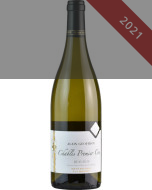What is the name of the producer?
Please provide a single word or phrase in response based on the screenshot.

Alain Geoffroy